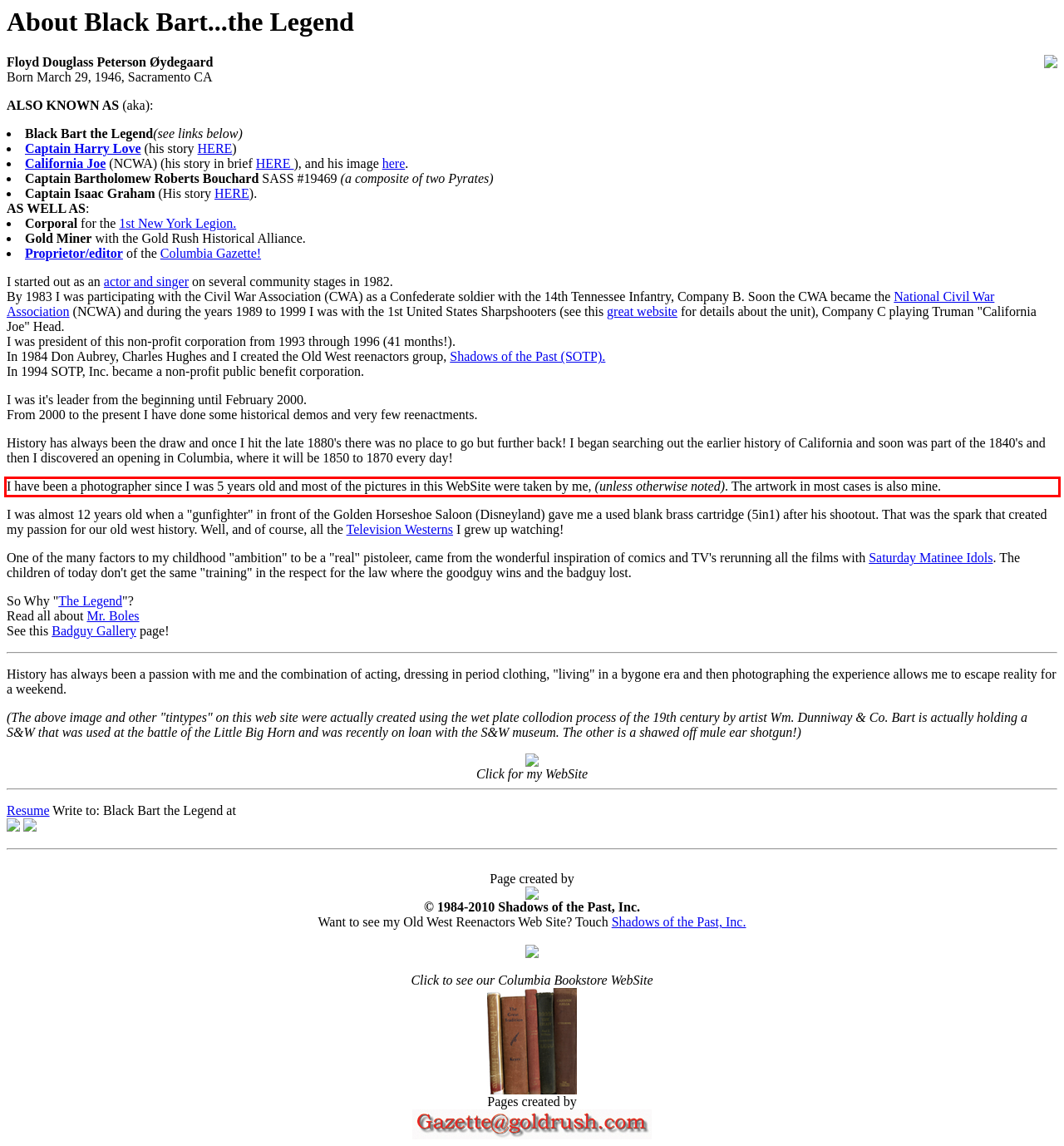Please identify the text within the red rectangular bounding box in the provided webpage screenshot.

I have been a photographer since I was 5 years old and most of the pictures in this WebSite were taken by me, (unless otherwise noted). The artwork in most cases is also mine.